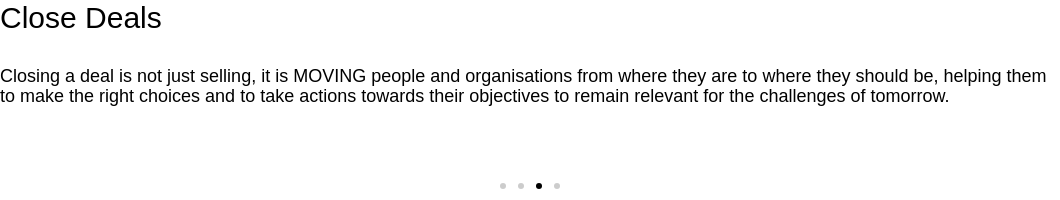Provide a brief response to the question below using one word or phrase:
Who is the target audience of the presentation?

Corporate stakeholders